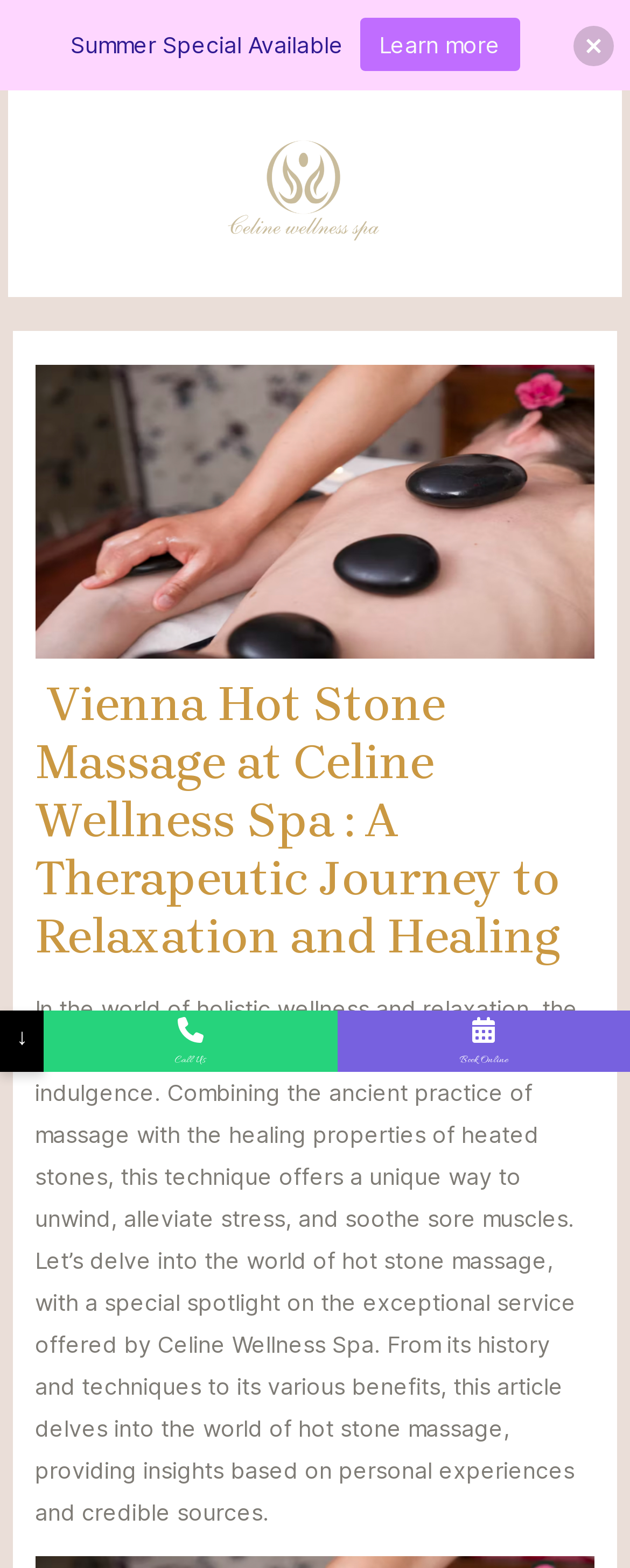Answer briefly with one word or phrase:
What is the name of the spa?

Celine Wellness Spa